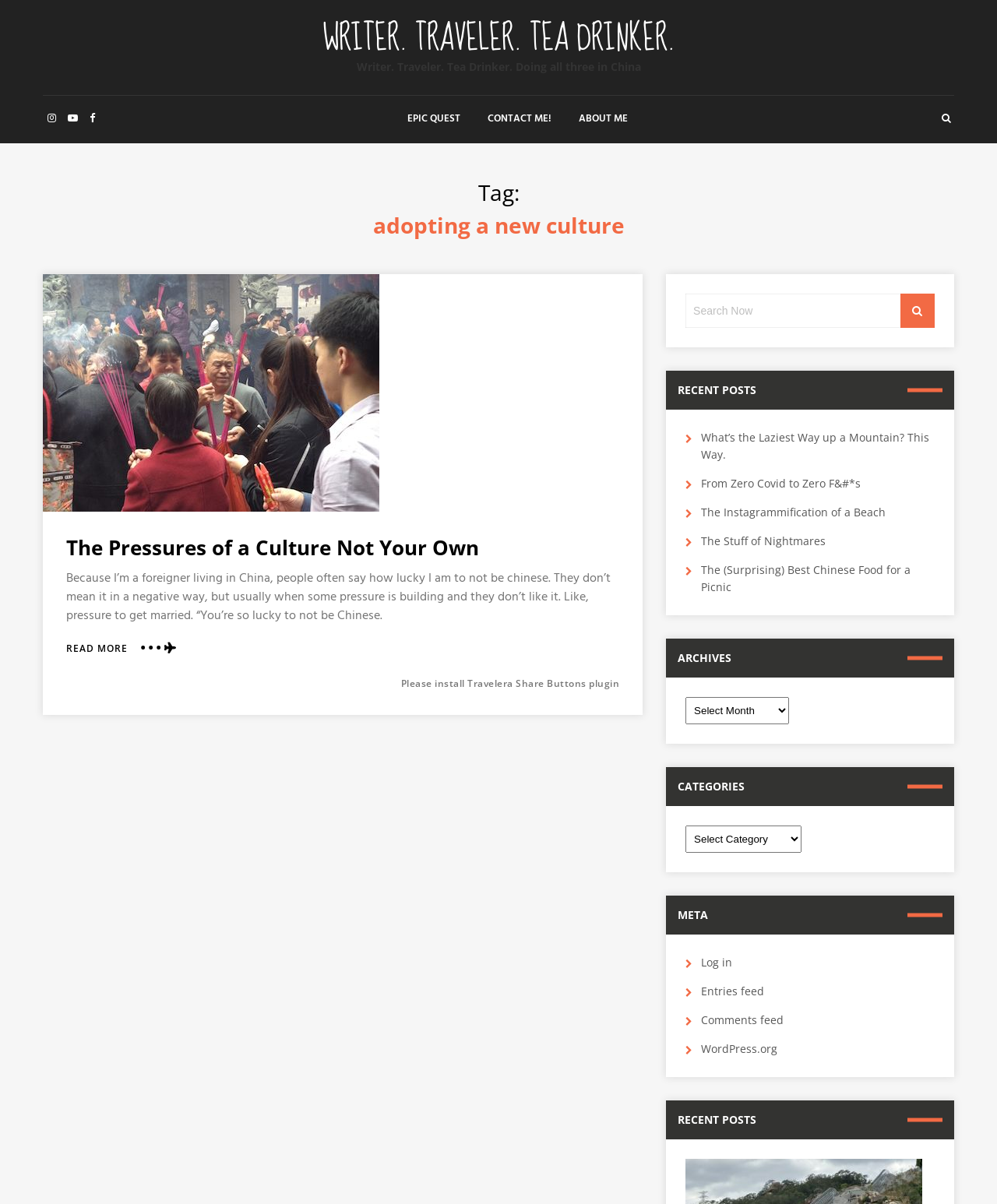Elaborate on the information and visuals displayed on the webpage.

This webpage is a personal blog with a focus on writing, travel, and tea drinking. At the top, there is a large heading that reads "WRITER. TRAVELER. TEA DRINKER." with a link to the same title. Below this, there is a brief introduction to the blog, "Writer. Traveler. Tea Drinker. Doing all three in China."

To the left of the introduction, there are social media links to Instagram, YouTube, Facebook, and other platforms. On the right side, there are links to "EPIC QUEST", "CONTACT ME!", and "ABOUT ME".

The main content of the page is divided into sections. The first section is an article with the title "The Pressures of a Culture Not Your Own", which discusses the experiences of a foreigner living in China. The article has a "READ MORE" link at the bottom.

Below the article, there is a search bar with a button to search for specific content. On the right side, there is a section titled "RECENT POSTS" with links to five recent articles, including "What’s the Laziest Way up a Mountain? This Way." and "The (Surprising) Best Chinese Food for a Picnic".

Further down, there are sections titled "ARCHIVES", "CATEGORIES", and "META", each with links to related content. The "ARCHIVES" section has a dropdown menu, while the "CATEGORIES" section has a combobox. The "META" section has links to log in, entries feed, comments feed, and WordPress.org.

At the very bottom, there is another section titled "RECENT POSTS" with the same links as the previous section.